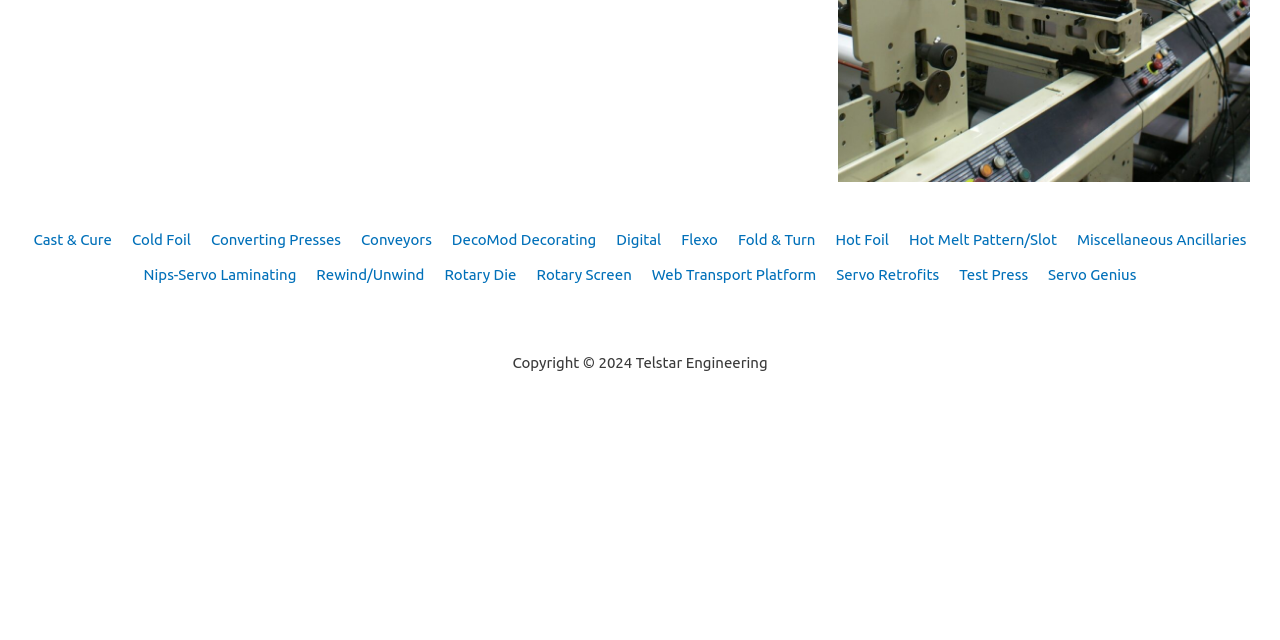Determine the bounding box coordinates (top-left x, top-left y, bottom-right x, bottom-right y) of the UI element described in the following text: Web Transport Platform

[0.501, 0.402, 0.645, 0.456]